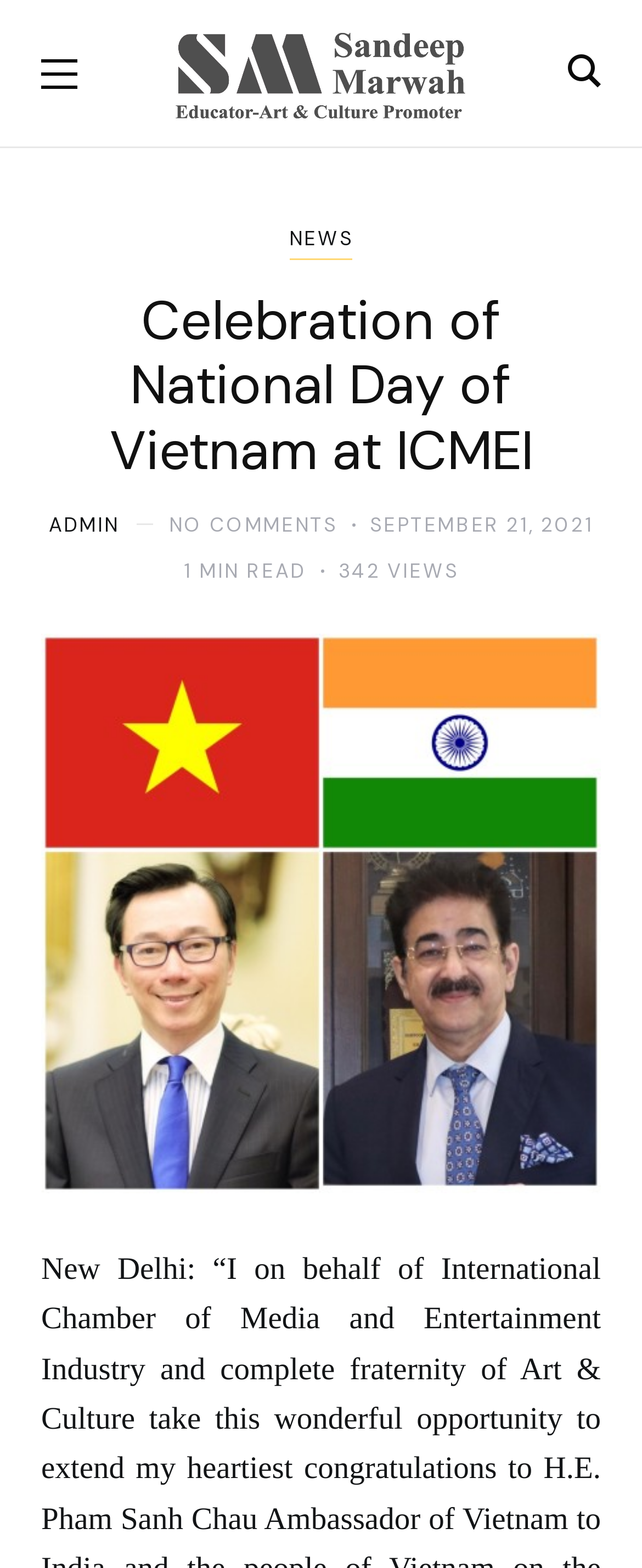Using the information in the image, could you please answer the following question in detail:
How many views does this article have?

I found the view count by examining the static text elements on the webpage. One of the elements says '342 VIEWS', which indicates the number of views this article has received.